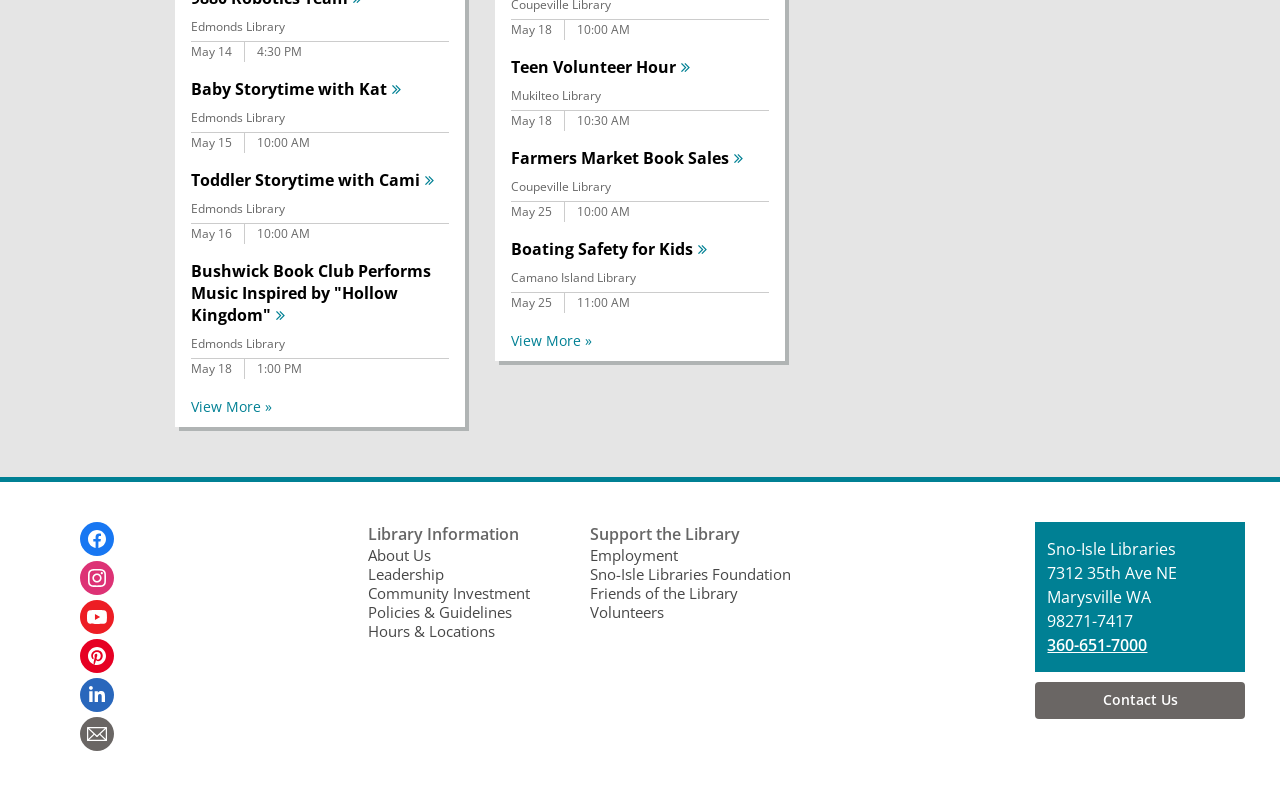Refer to the screenshot and answer the following question in detail:
What is the date of the Baby Storytime with Kat event?

I found the answer by looking at the event listing under the 'Baby Storytime with Kat' heading, where it says 'May 14' and '4:30 PM'.